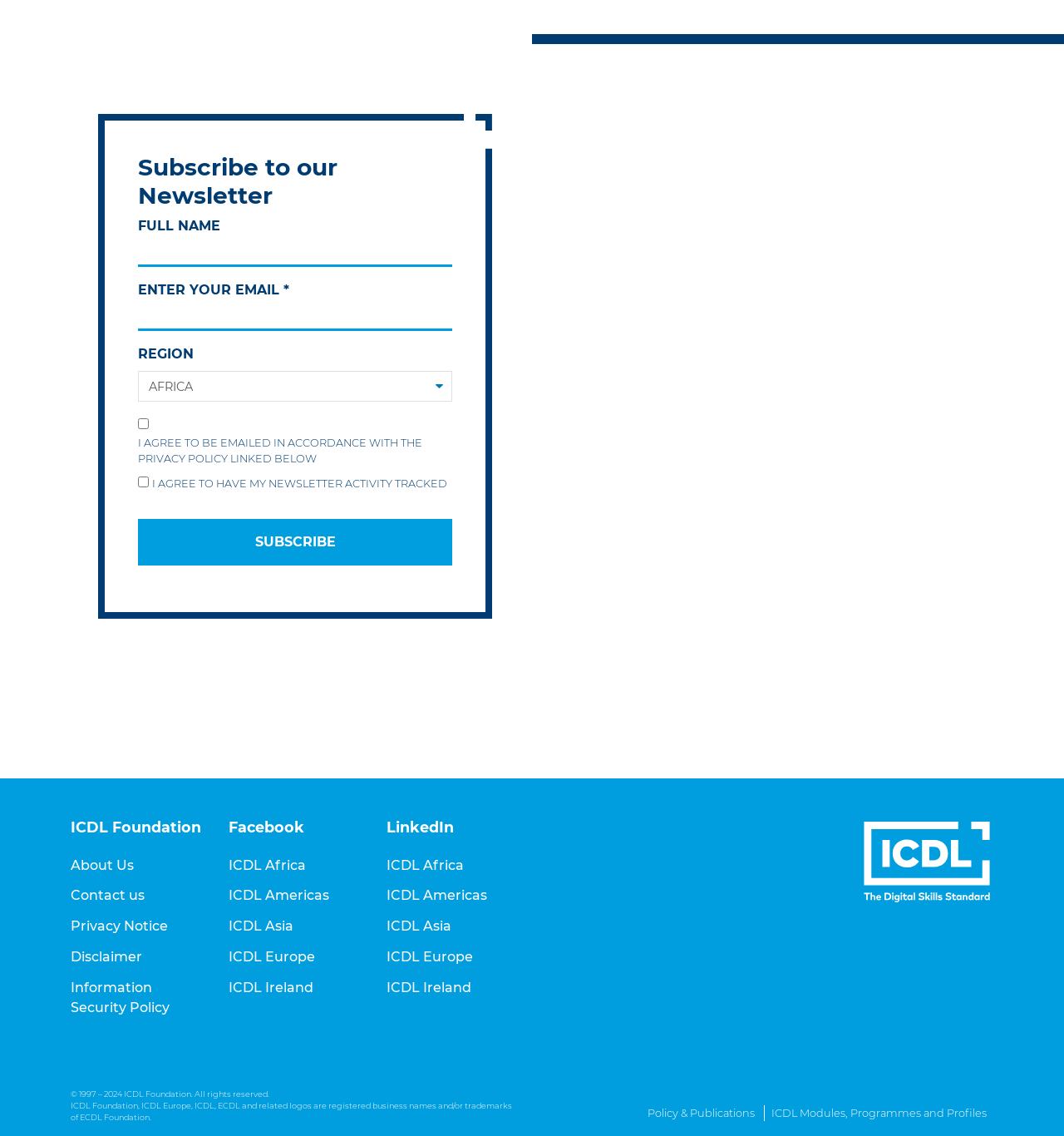Please provide the bounding box coordinate of the region that matches the element description: parent_node: FULL NAME name="cm-name". Coordinates should be in the format (top-left x, top-left y, bottom-right x, bottom-right y) and all values should be between 0 and 1.

[0.13, 0.214, 0.425, 0.235]